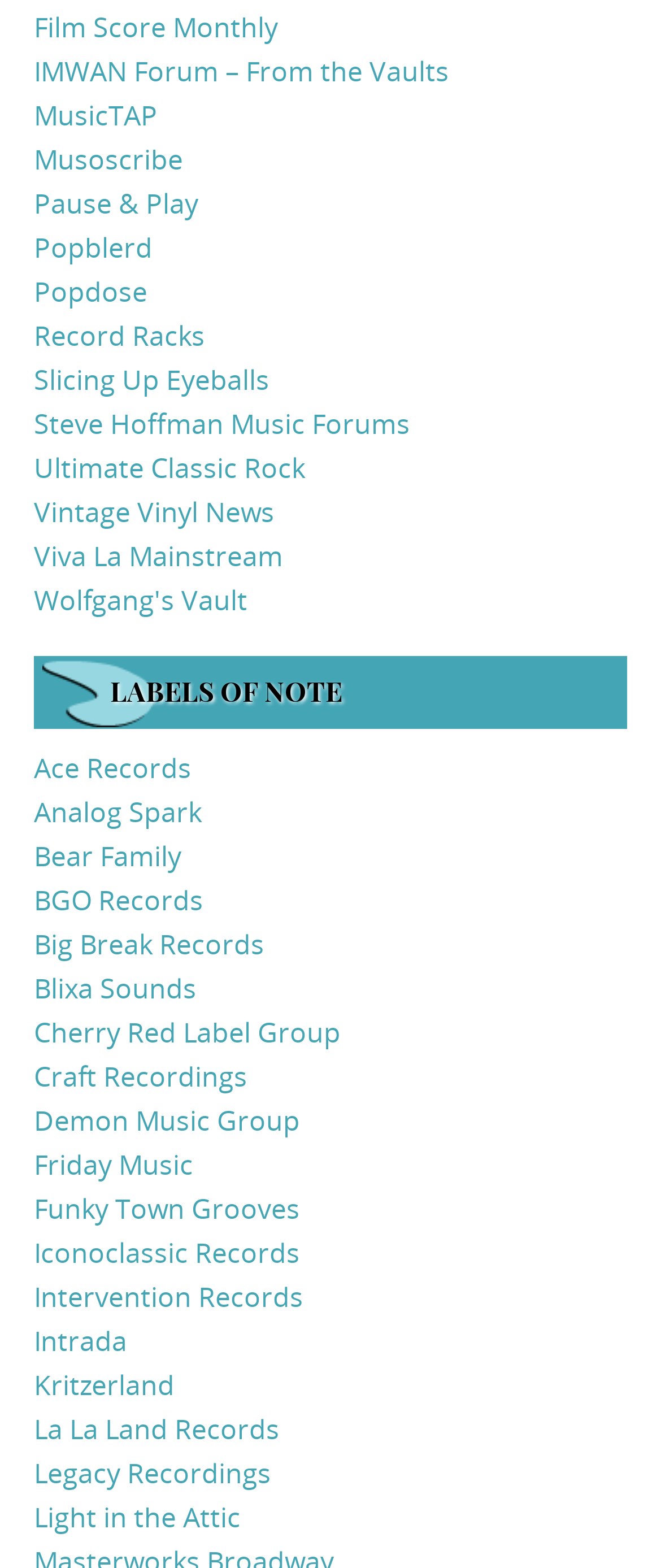How many record labels are listed on the webpage?
Carefully analyze the image and provide a detailed answer to the question.

I counted the number of links below the 'LABELS OF NOTE' heading, and there are 20 record labels listed on the webpage.